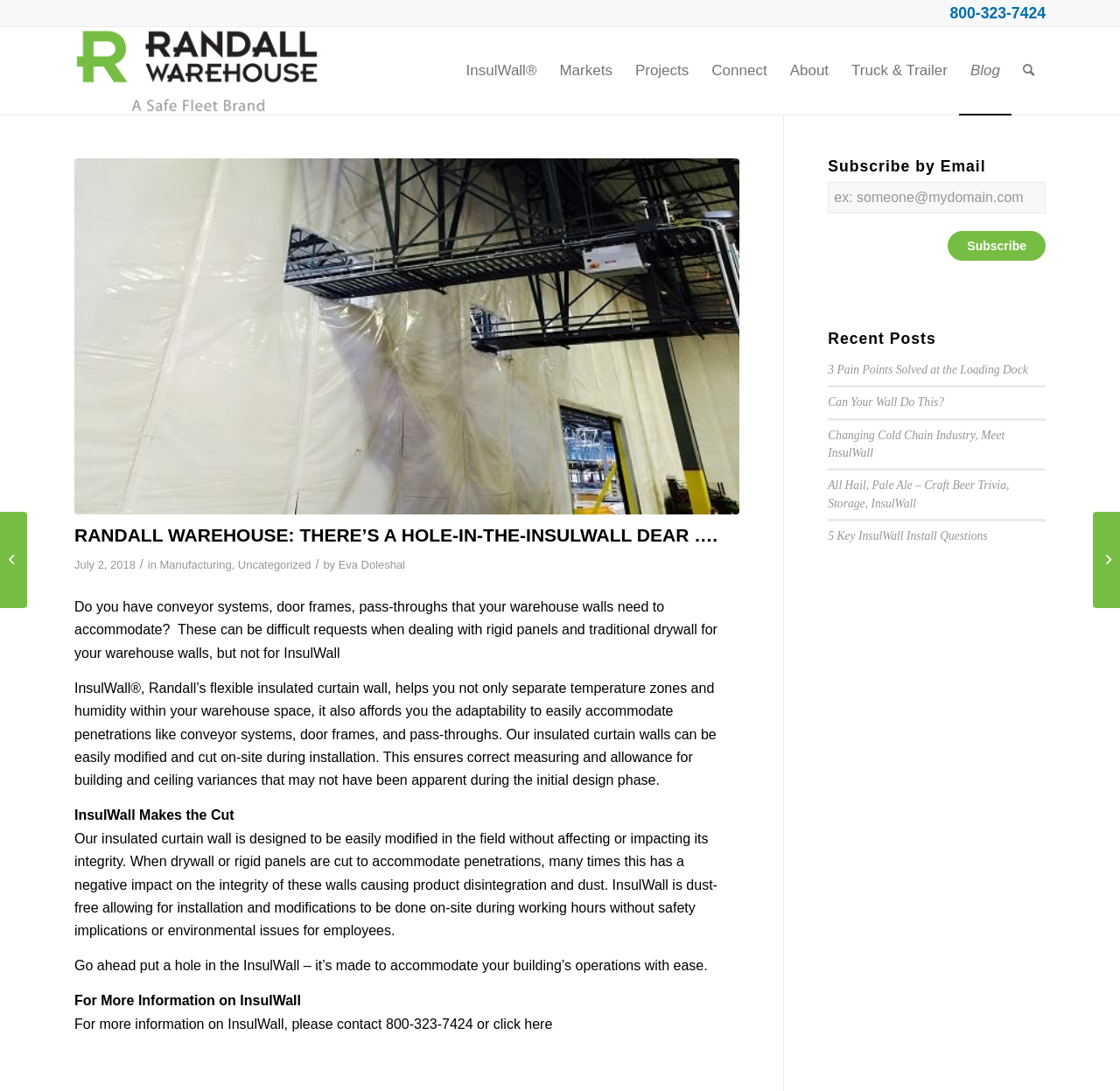Determine the main text heading of the webpage and provide its content.

RANDALL WAREHOUSE: THERE’S A HOLE-IN-THE-INSULWALL DEAR ….